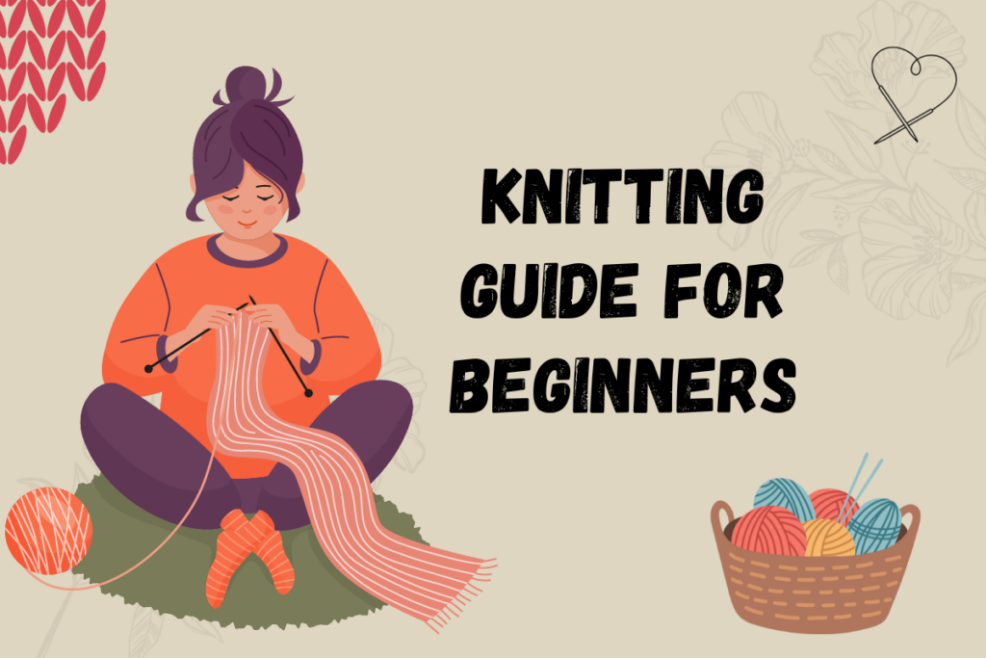What is the color of the yarn ball beside the character?
Using the visual information, answer the question in a single word or phrase.

Bright orange